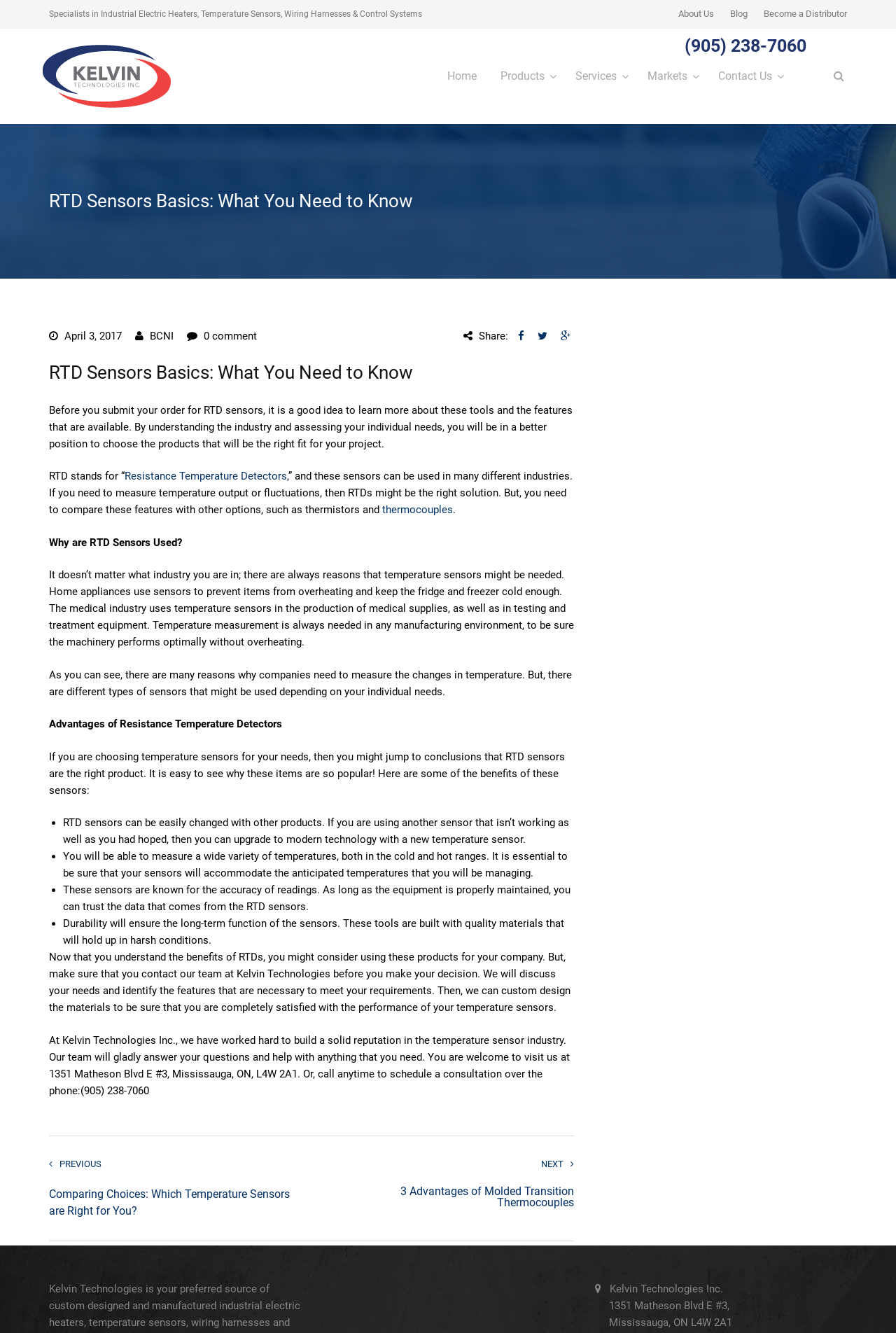Use one word or a short phrase to answer the question provided: 
What is the topic of the previous article?

Comparing Choices: Which Temperature Sensors are Right for You?